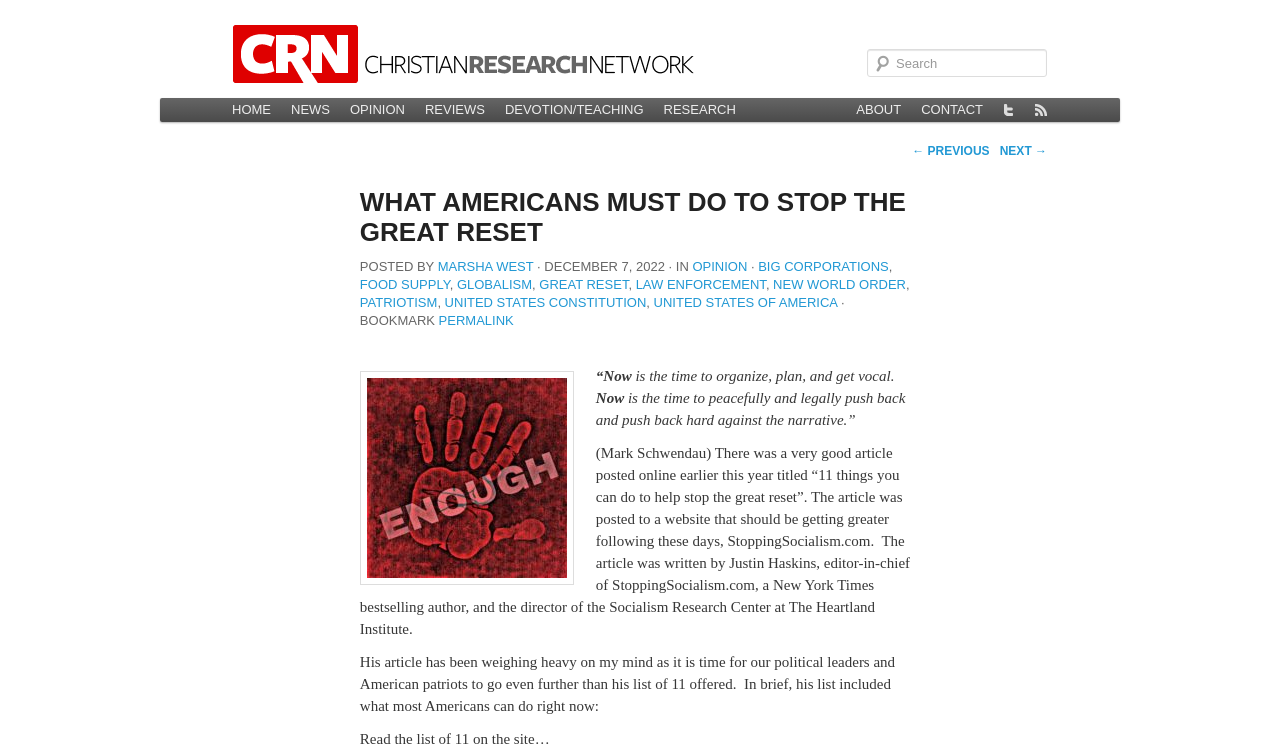Given the element description: "Skip to primary content", predict the bounding box coordinates of this UI element. The coordinates must be four float numbers between 0 and 1, given as [left, top, right, bottom].

[0.184, 0.132, 0.304, 0.164]